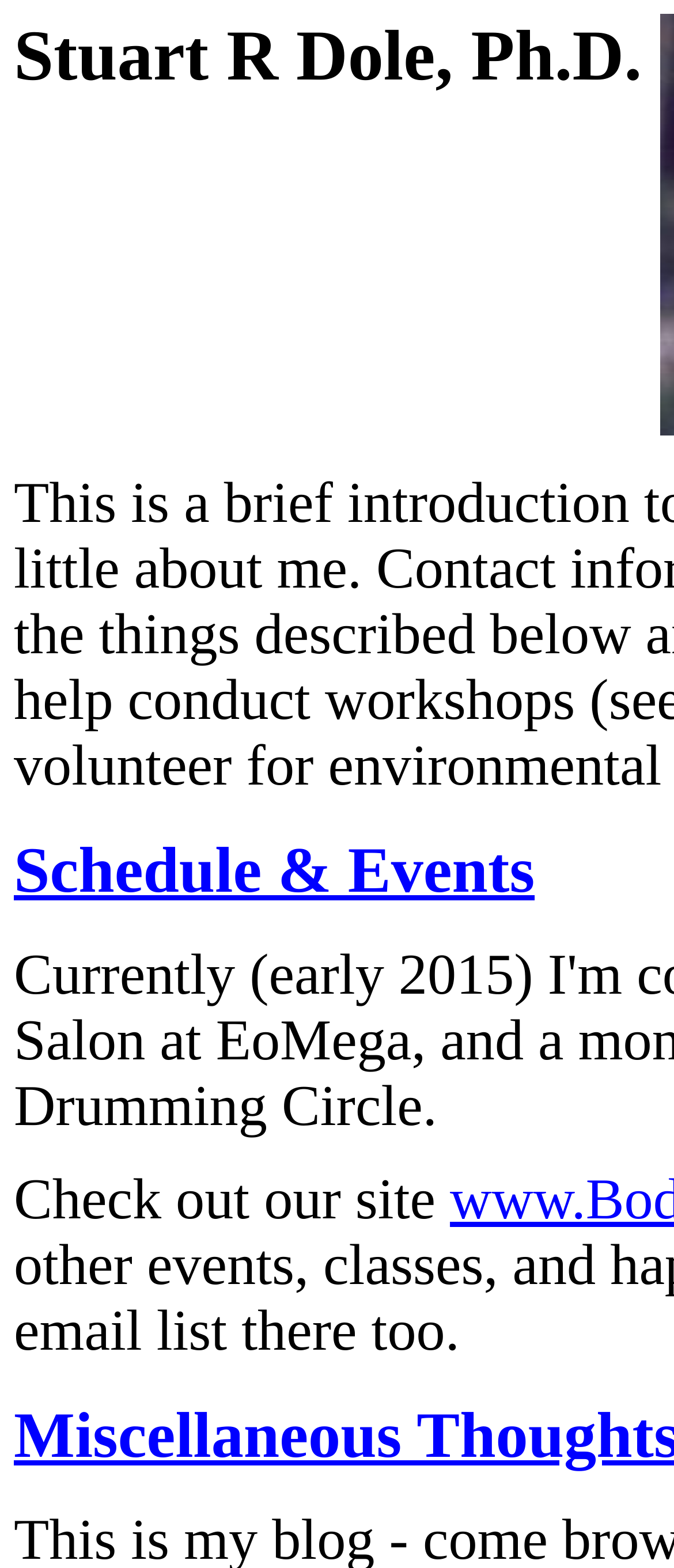What is the text of the webpage's headline?

Stuart R Dole, Ph.D. 